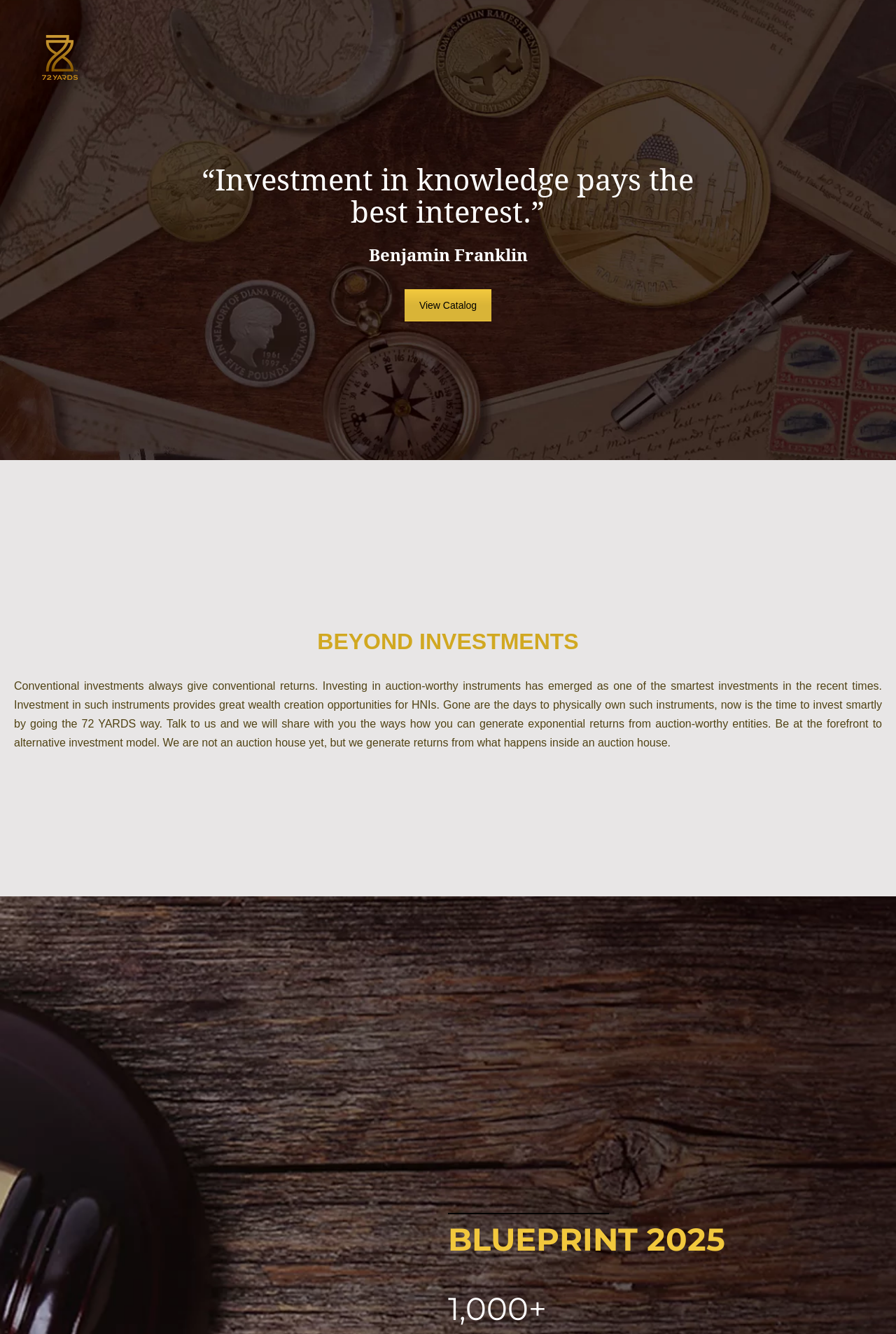Given the description of the UI element: "View Catalog", predict the bounding box coordinates in the form of [left, top, right, bottom], with each value being a float between 0 and 1.

[0.451, 0.217, 0.549, 0.241]